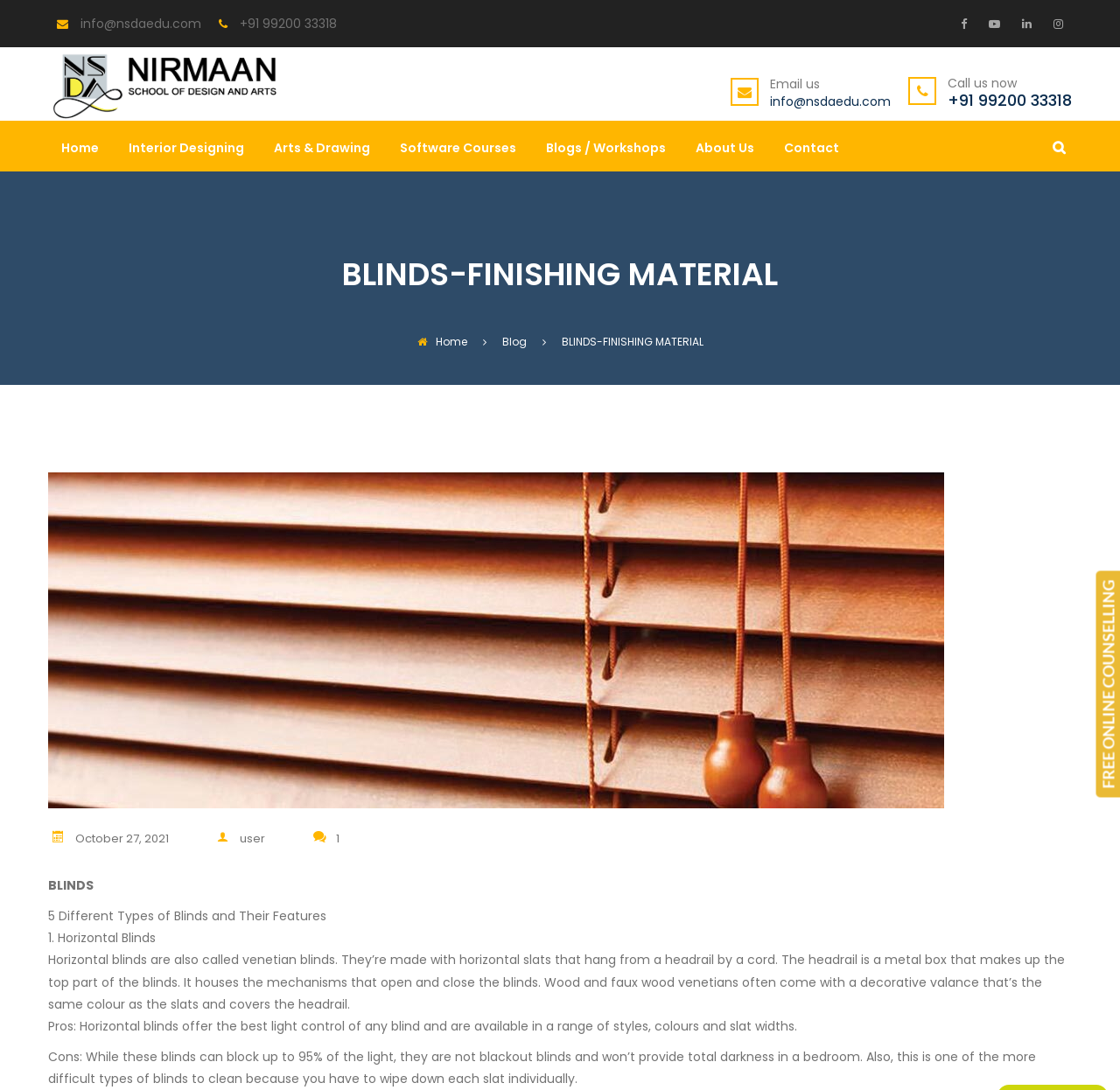What is the email address to contact NSDA?
Using the image, give a concise answer in the form of a single word or short phrase.

info@nsdaedu.com